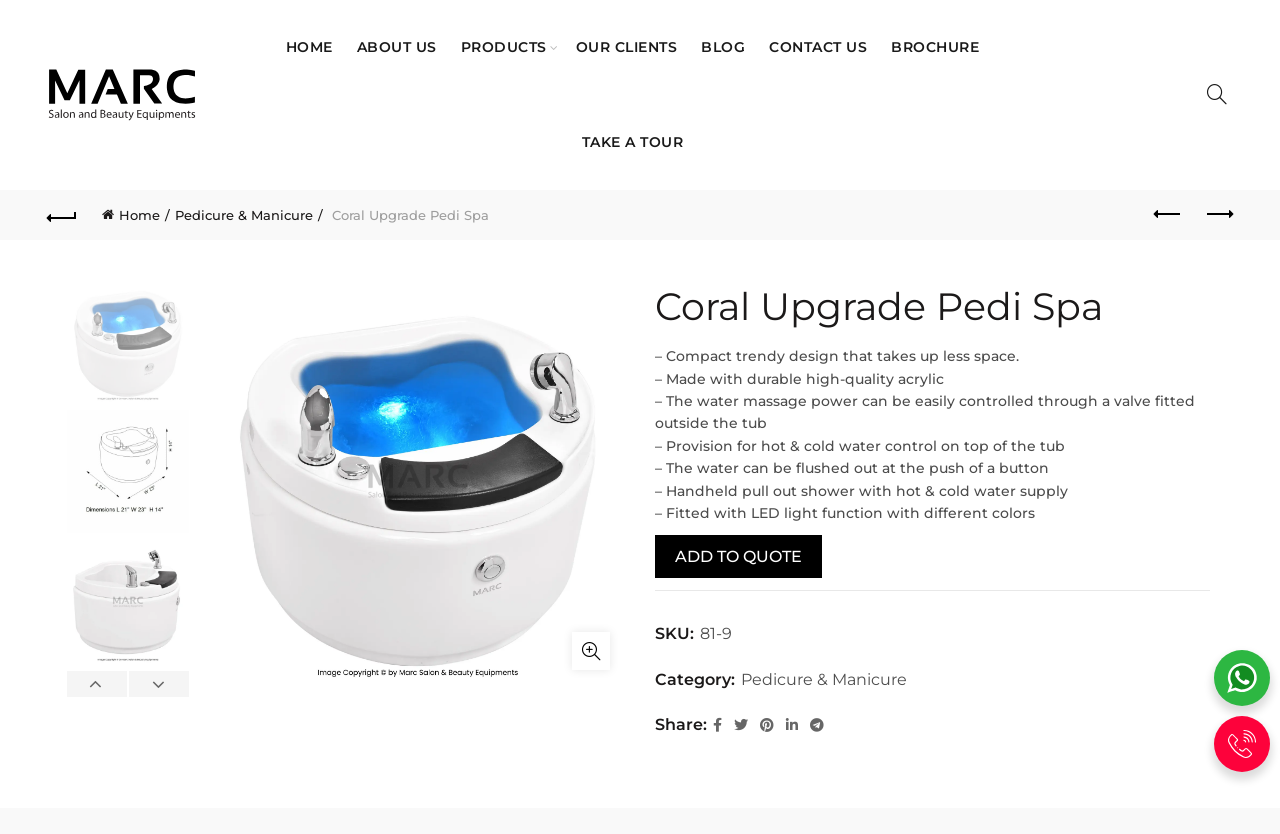Please find and report the bounding box coordinates of the element to click in order to perform the following action: "Visit Our Facebook page". The coordinates should be expressed as four float numbers between 0 and 1, in the format [left, top, right, bottom].

None